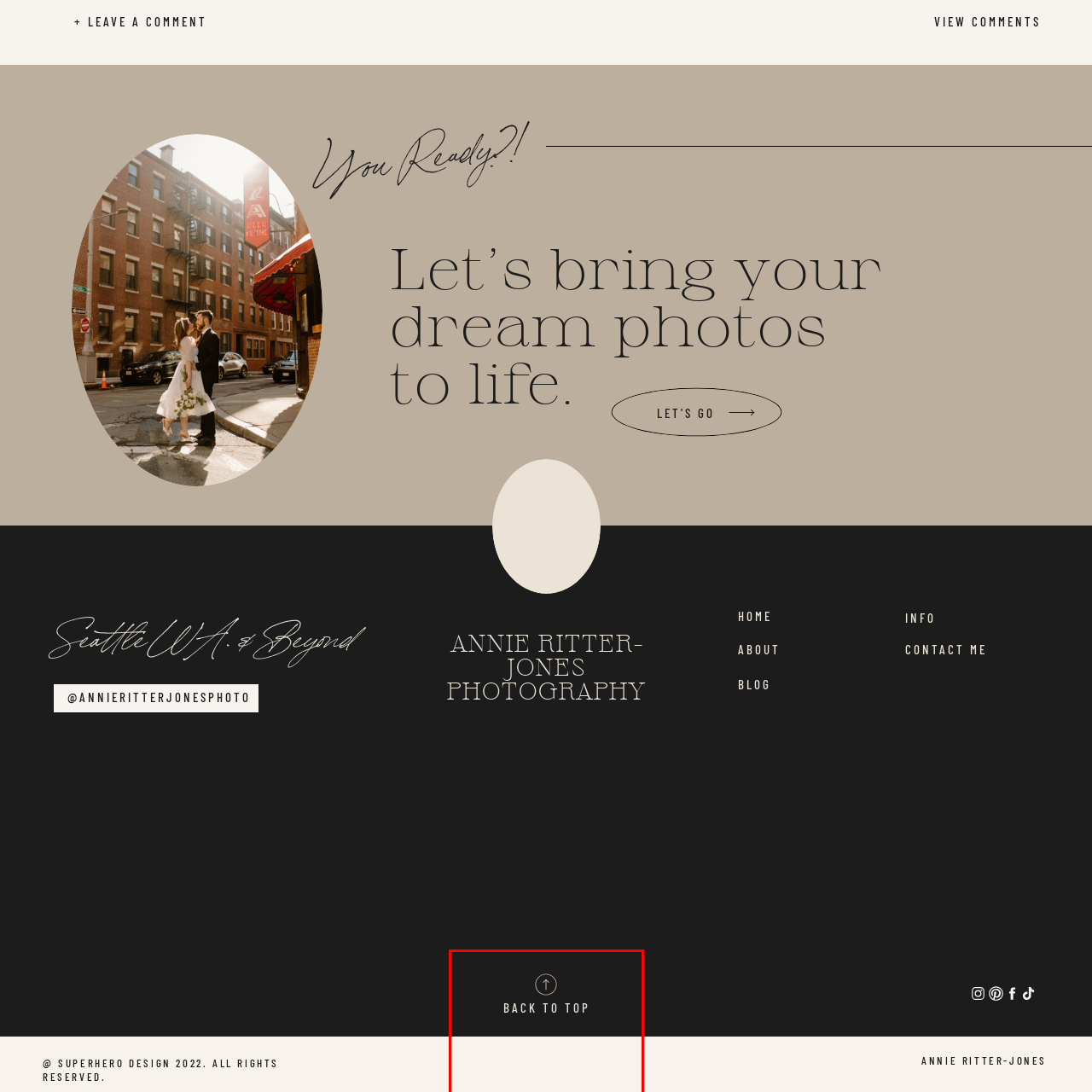Craft a detailed and vivid caption for the image that is highlighted by the red frame.

The image features a stylish and minimalistic "Back to Top" button, designed to enhance user navigation on a website. It consists of a circular upwards arrow icon set against a dark background, surrounded by the text "BACK TO TOP" in an elegant, modern font. Below the button, there is a light-colored section that contrasts with the dark button, indicating a seamless transition between different parts of the webpage. This design element is likely intended to provide a user-friendly experience, allowing visitors to easily return to the top of the page with a simple click.